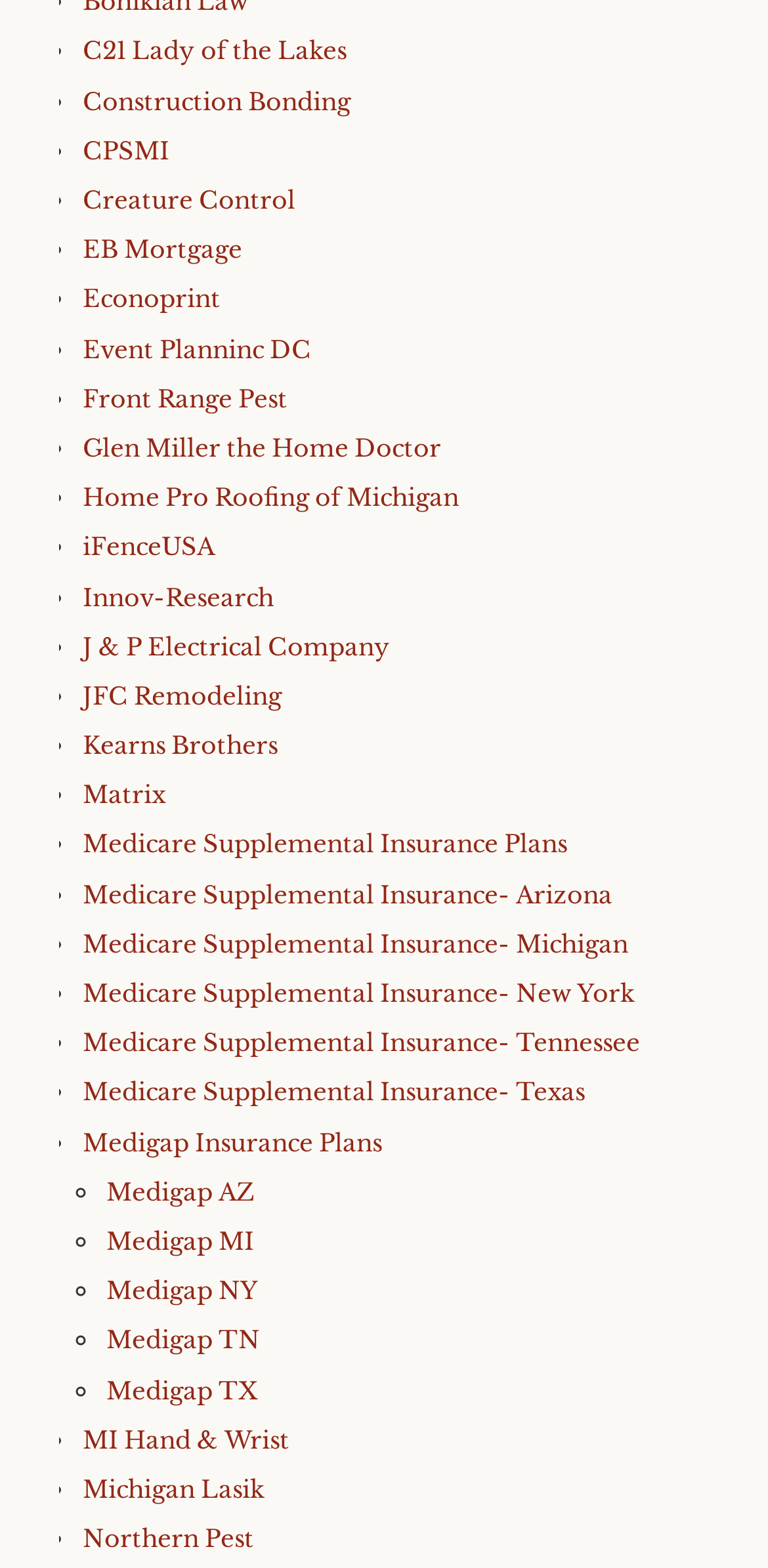Could you provide the bounding box coordinates for the portion of the screen to click to complete this instruction: "Check out Northern Pest"?

[0.108, 0.972, 0.331, 0.991]